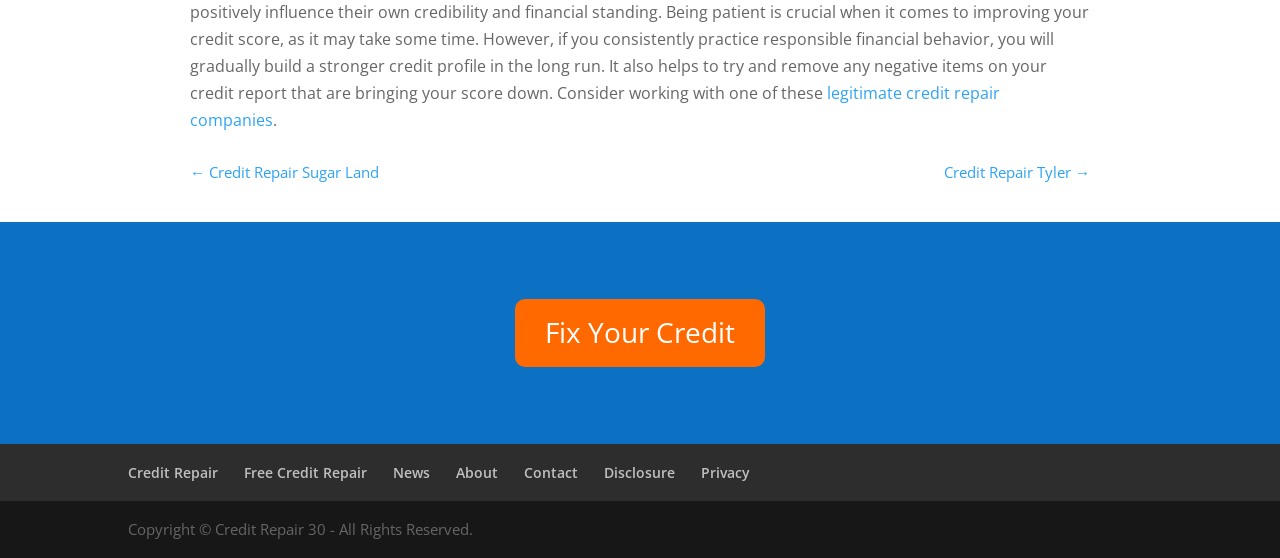Determine the bounding box coordinates of the clickable element to complete this instruction: "visit legitimate credit repair companies". Provide the coordinates in the format of four float numbers between 0 and 1, [left, top, right, bottom].

[0.148, 0.147, 0.781, 0.235]